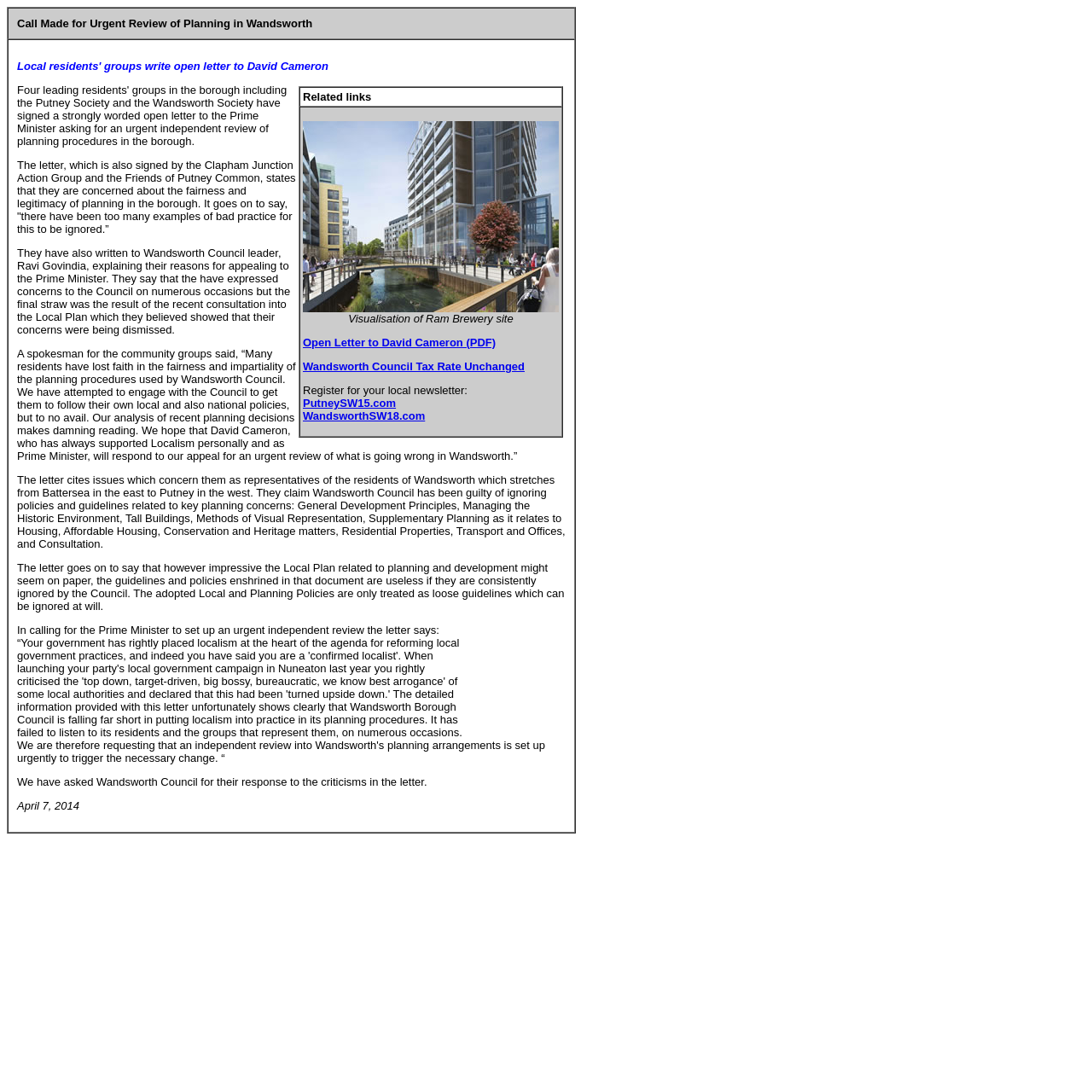What is the main concern of the residents' groups?
Answer the question in a detailed and comprehensive manner.

The residents' groups are concerned about the fairness and legitimacy of planning in the borough, citing too many examples of bad practice that have been ignored by the Council.